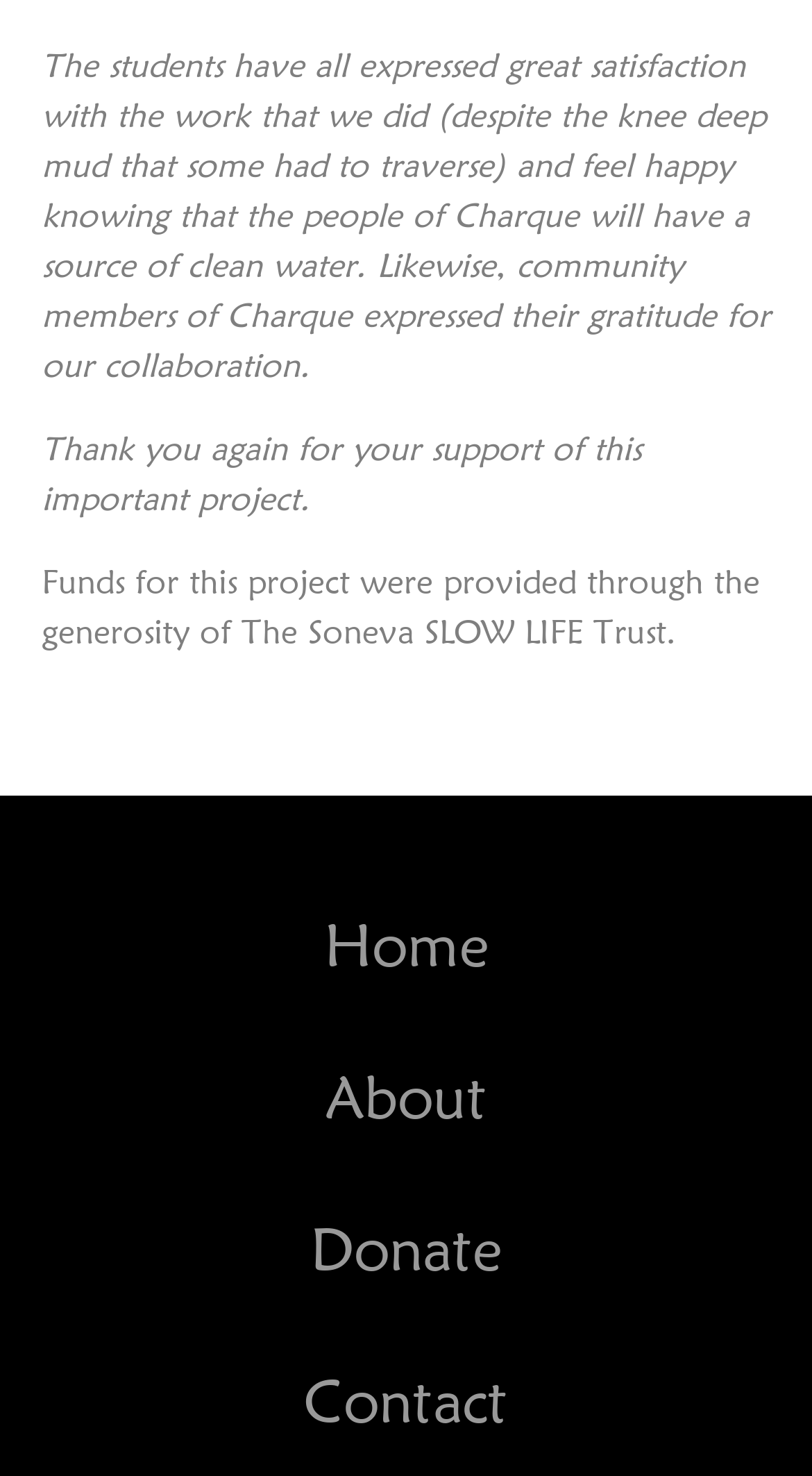Determine the bounding box coordinates (top-left x, top-left y, bottom-right x, bottom-right y) of the UI element described in the following text: Donate

[0.051, 0.816, 0.949, 0.877]